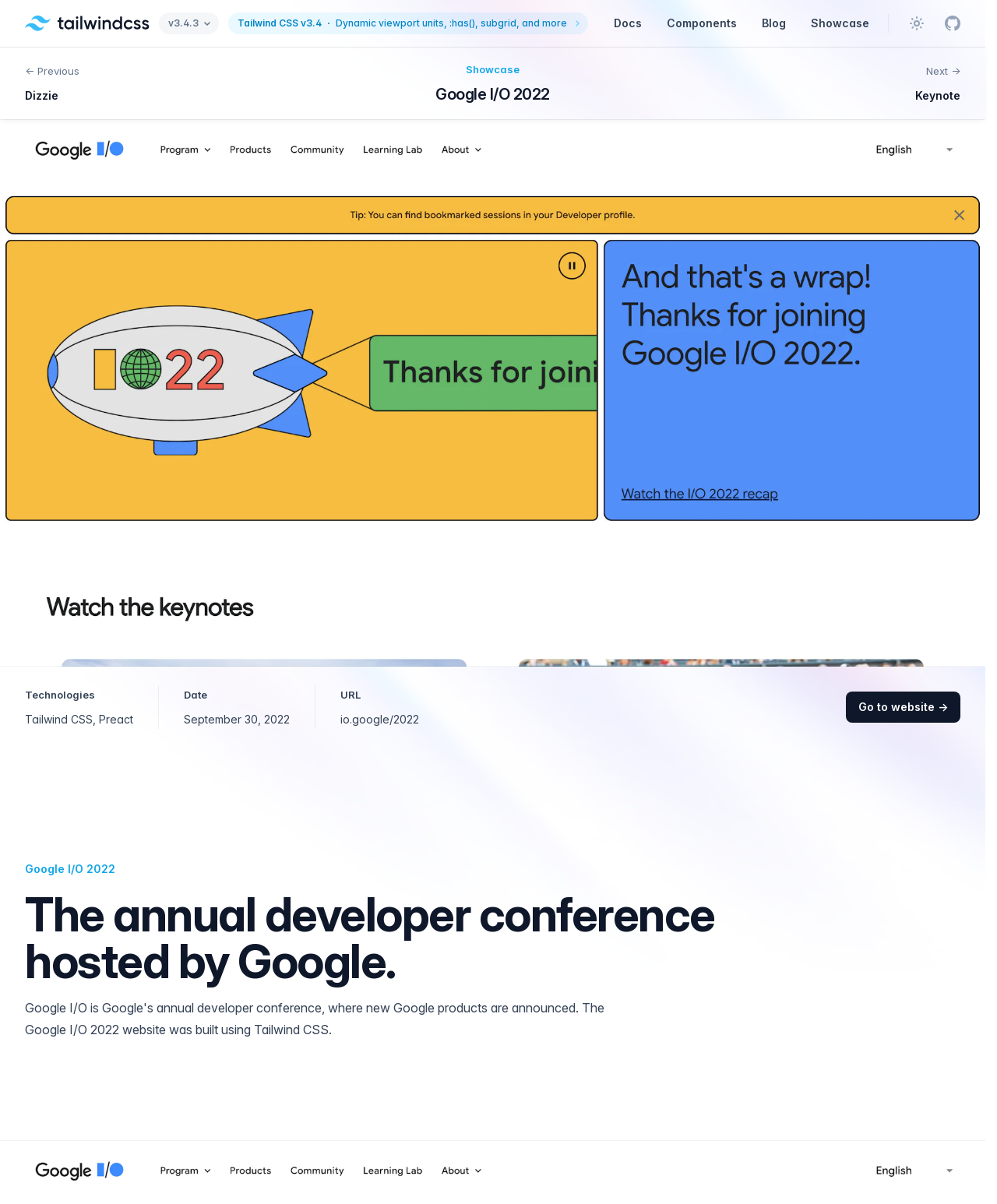Could you determine the bounding box coordinates of the clickable element to complete the instruction: "Go to the Google I/O 2022 website"? Provide the coordinates as four float numbers between 0 and 1, i.e., [left, top, right, bottom].

[0.848, 0.574, 0.963, 0.6]